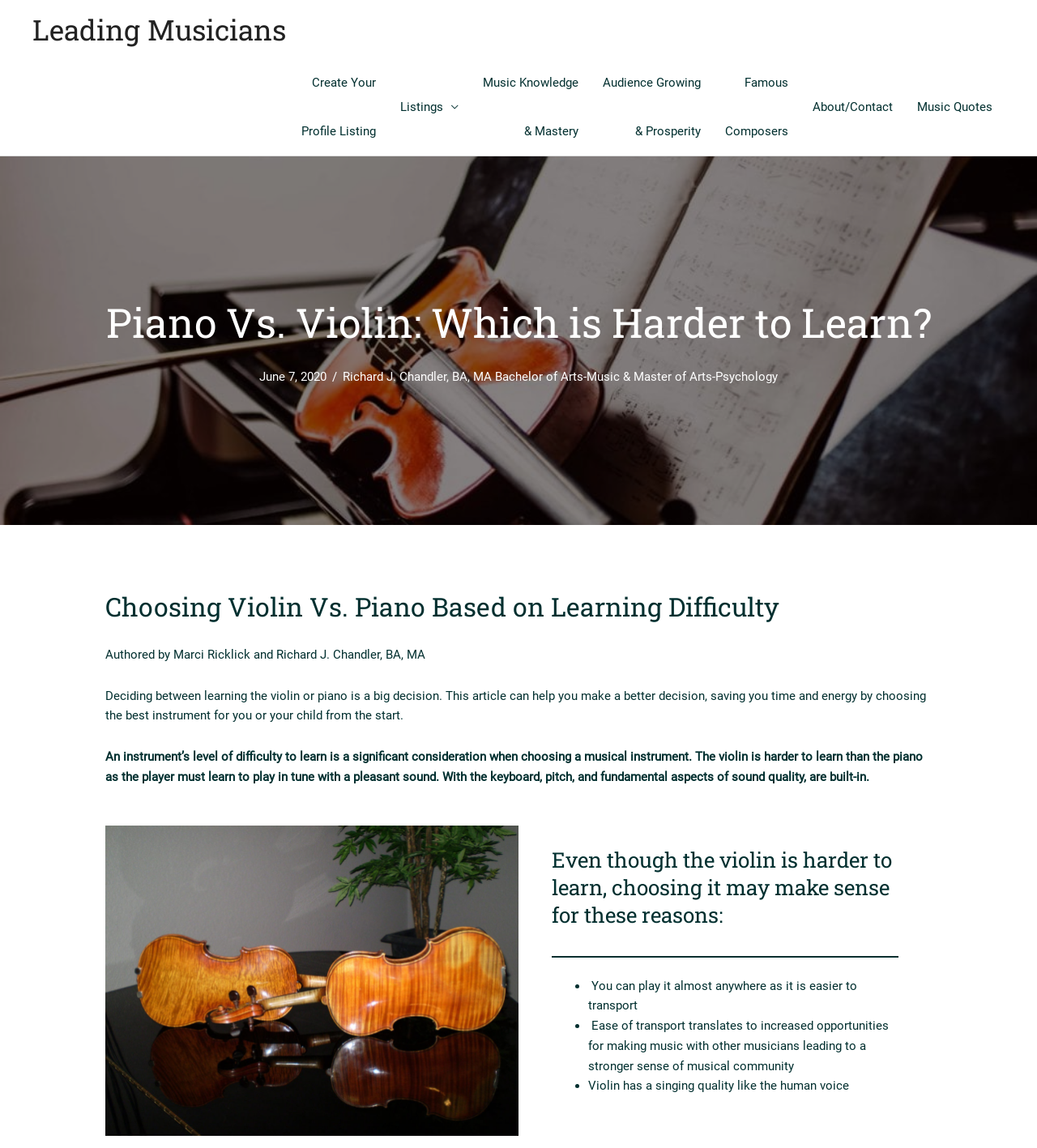Locate and extract the text of the main heading on the webpage.

Piano Vs. Violin: Which is Harder to Learn?